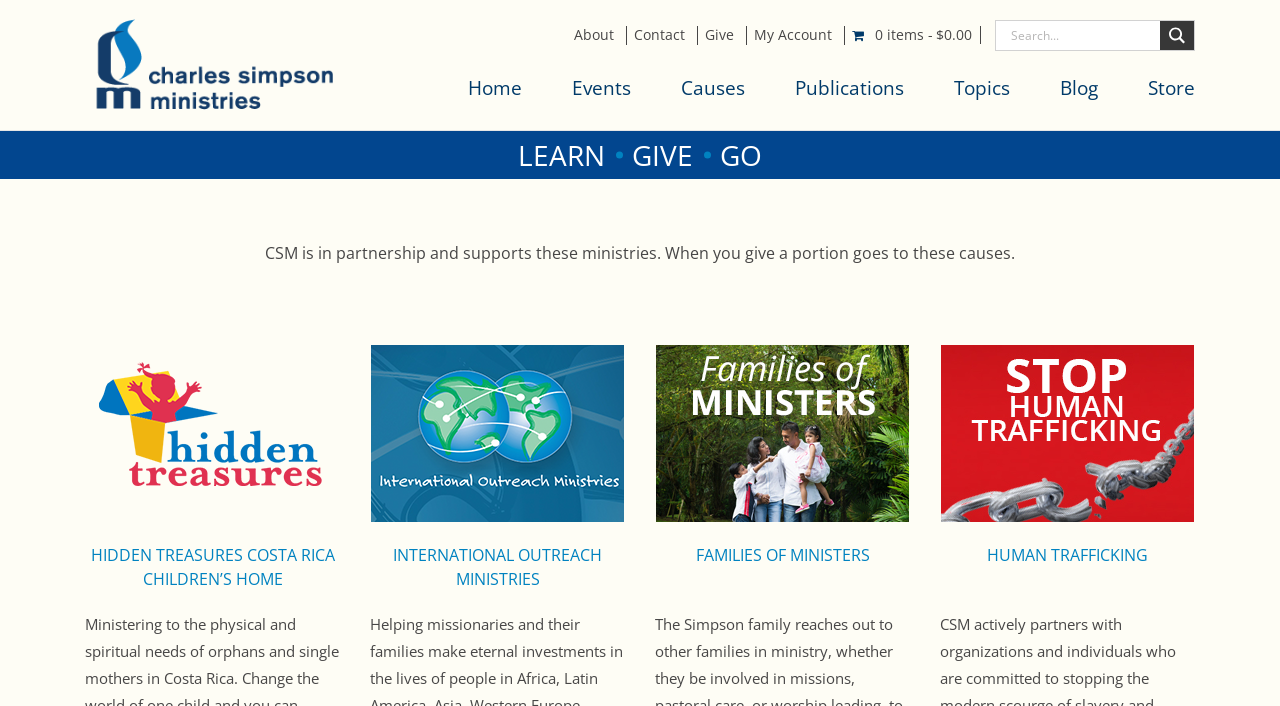Based on what you see in the screenshot, provide a thorough answer to this question: What is the name of the organization?

I found the answer by looking at the top-left corner of the webpage, where the logo and name of the organization are displayed. The image 'Charles Simpson Ministries' is accompanied by a link with the same name, indicating that it is the name of the organization.